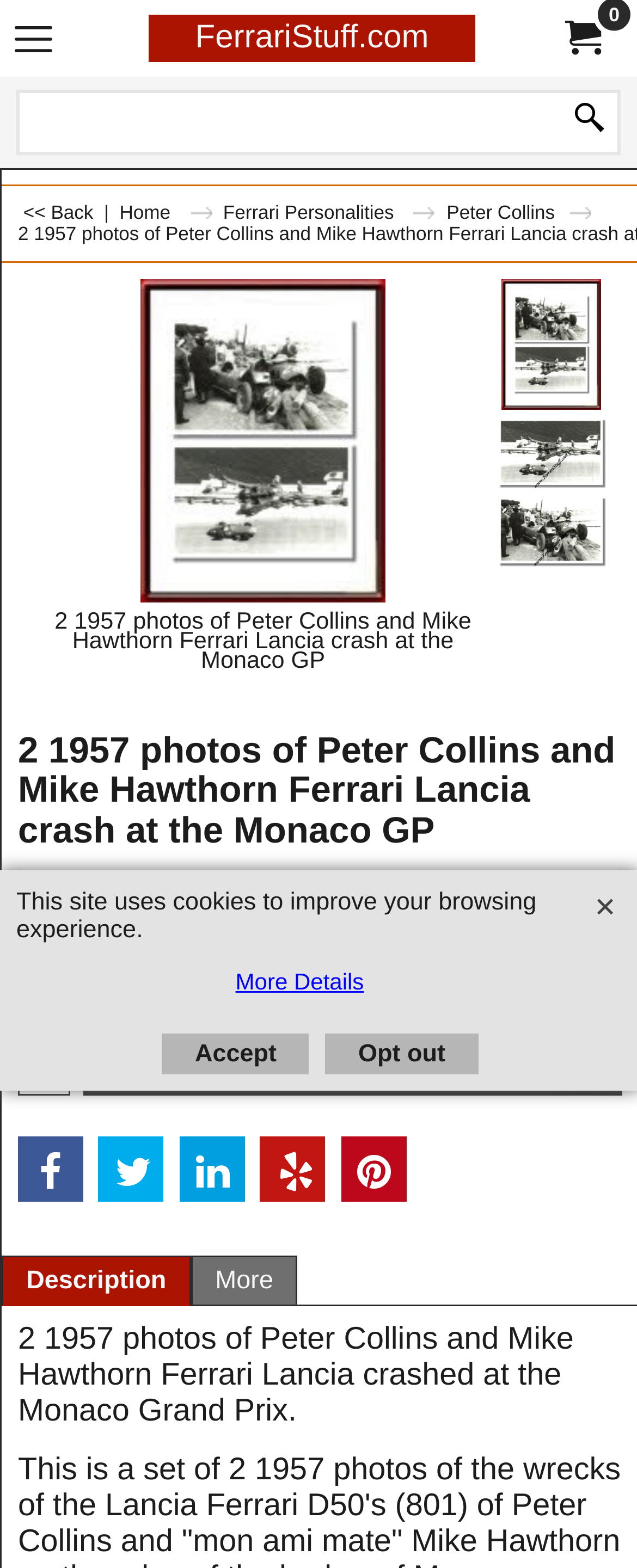Use the information in the screenshot to answer the question comprehensively: What is the theme of the photos?

I inferred the theme of the photos by looking at the text elements on the webpage. I found the text 'FerrariStuff.com' which suggests that the webpage is related to Ferrari. Additionally, I found the text 'Peter Collins and Mike Hawthorn Ferrari Lancia crash at the Monaco GP' which further supports the theme of Ferrari.